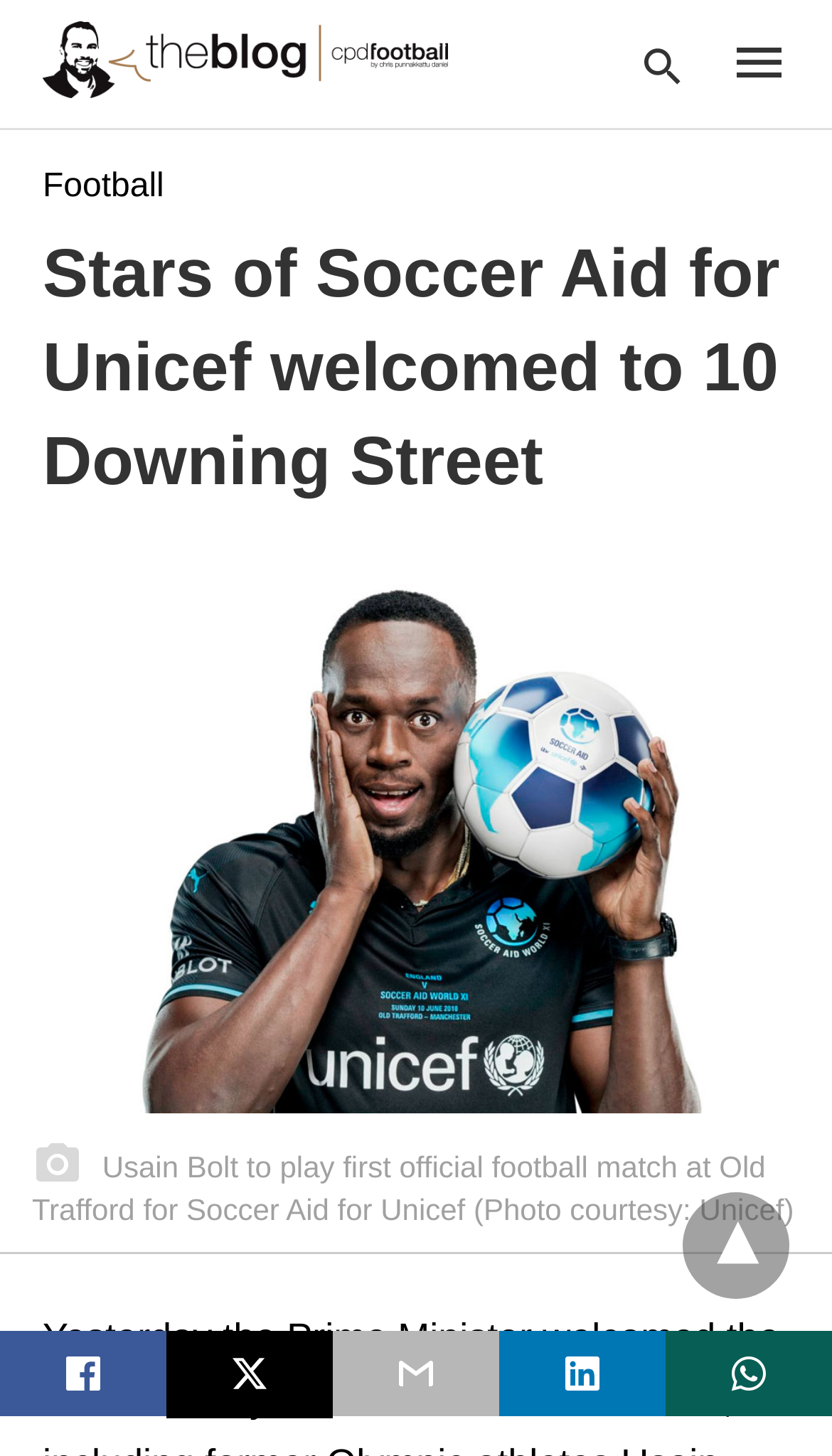Locate the bounding box coordinates of the element that should be clicked to execute the following instruction: "Click the dropdown menu".

[0.821, 0.819, 0.949, 0.892]